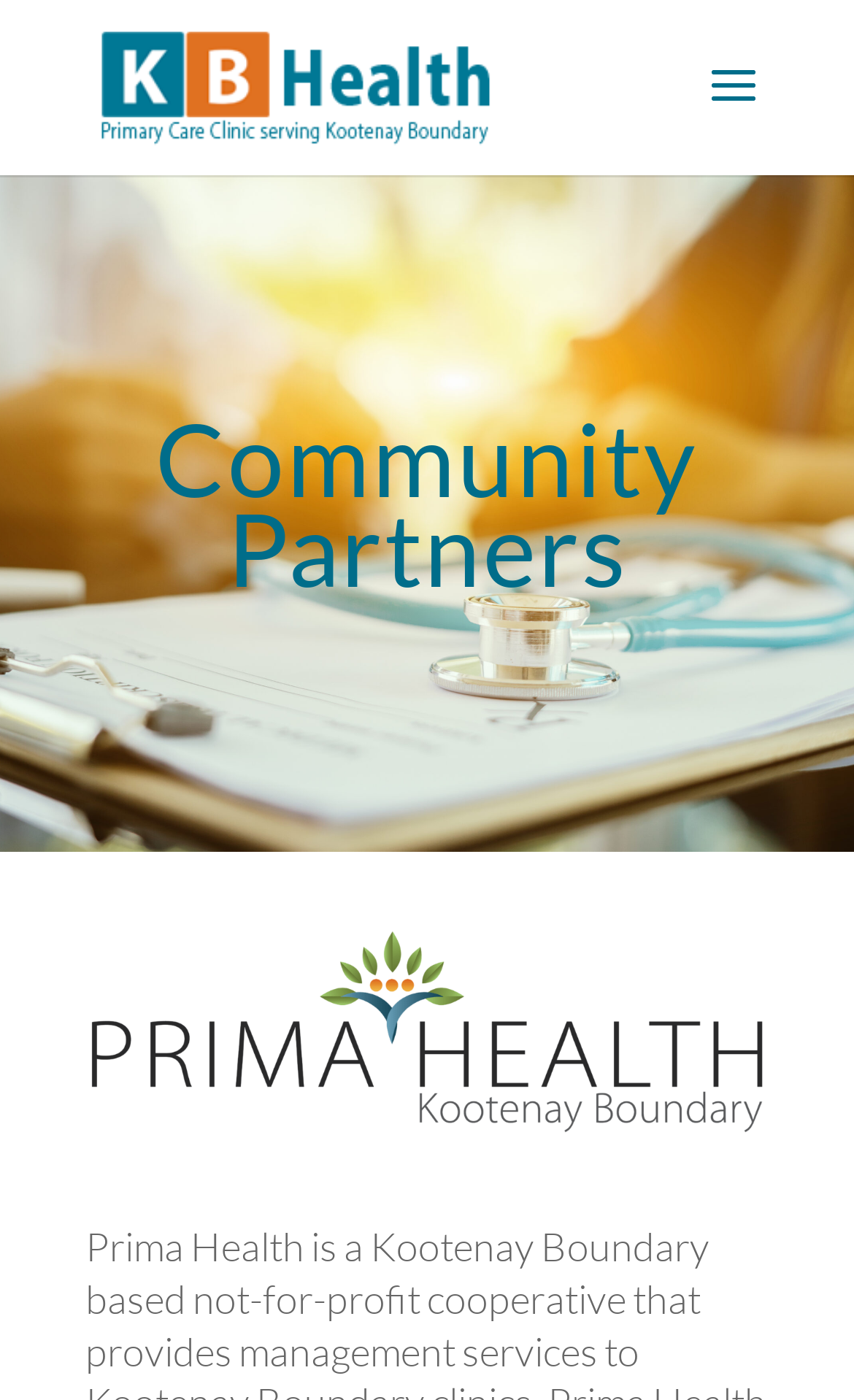Extract the bounding box coordinates of the UI element described: "alt="KB Health Primary Care Clinic"". Provide the coordinates in the format [left, top, right, bottom] with values ranging from 0 to 1.

[0.108, 0.046, 0.732, 0.073]